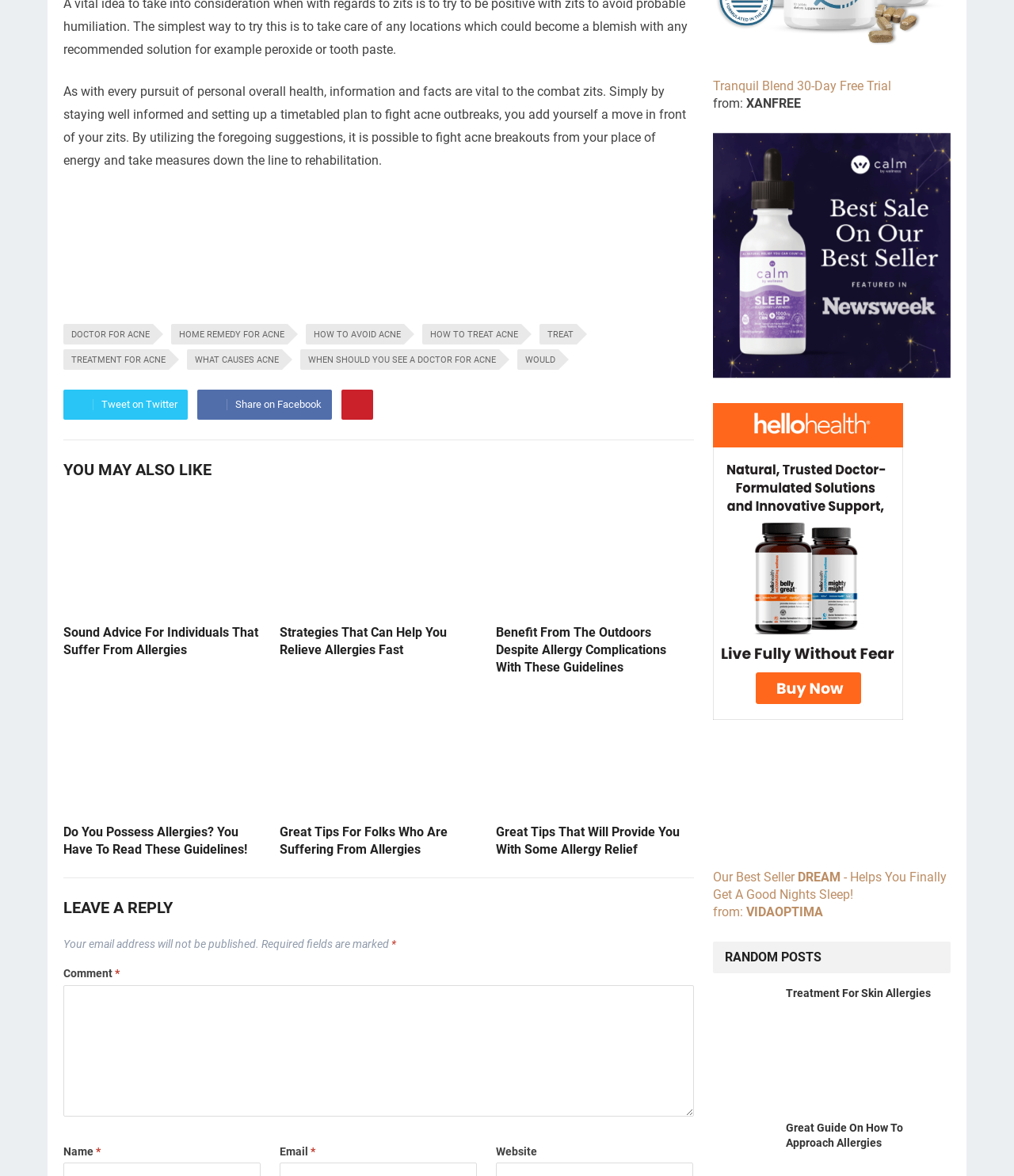What is the topic of the webpage?
Can you provide a detailed and comprehensive answer to the question?

Based on the content of the webpage, including the static text and links, it appears that the webpage is discussing acne and allergies, providing information and tips on how to combat and treat these conditions.